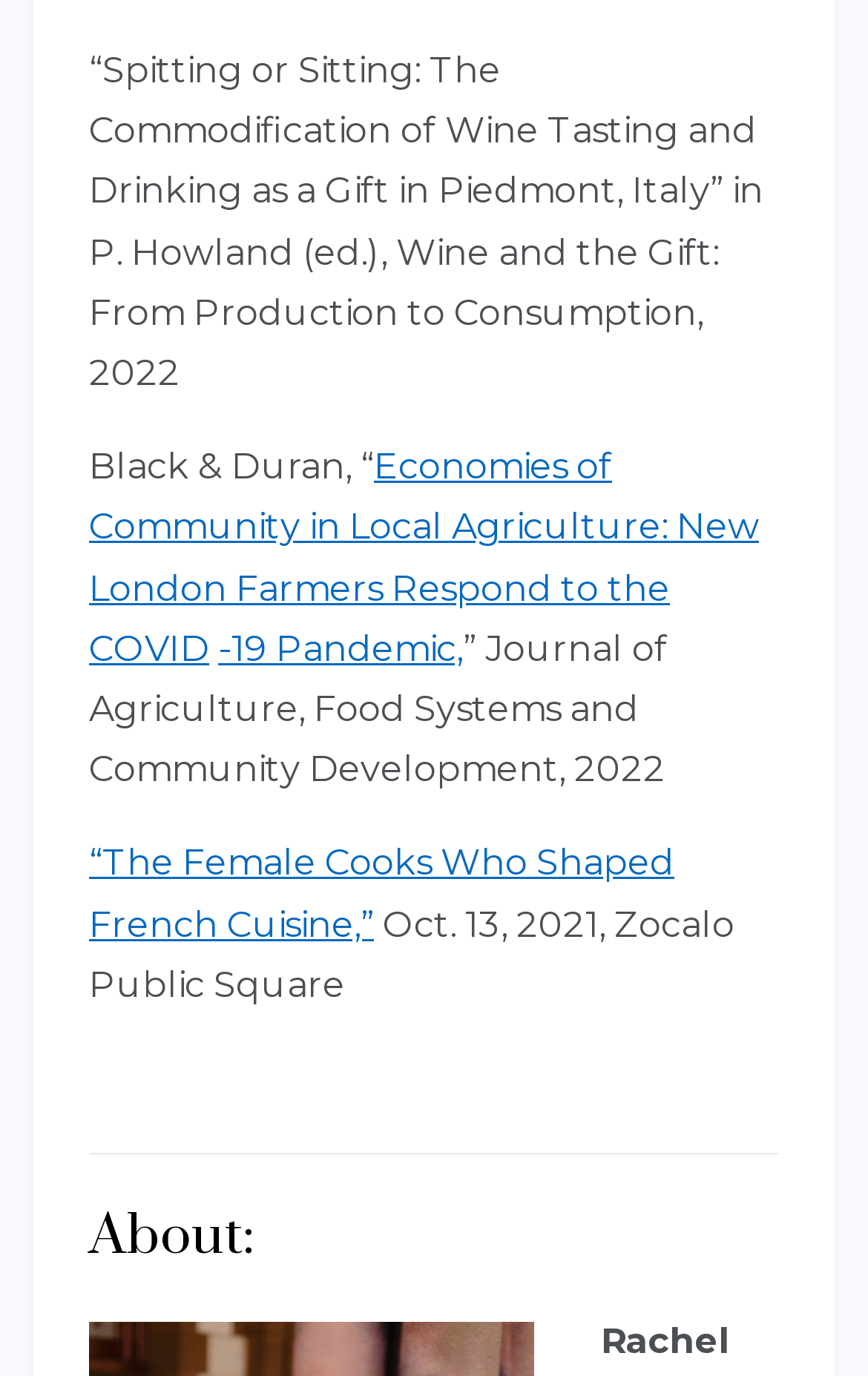What is the text after the separator?
From the image, respond with a single word or phrase.

About: